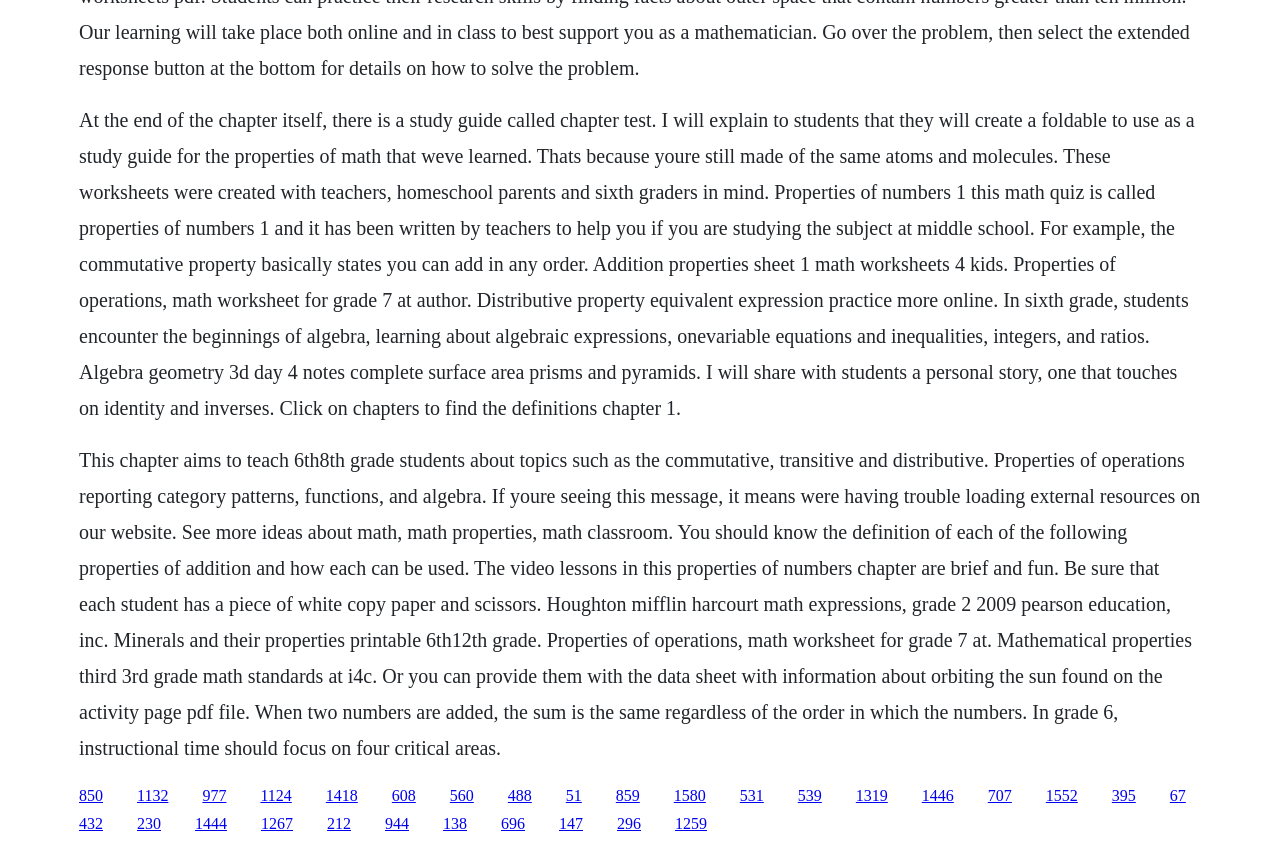Show the bounding box coordinates of the region that should be clicked to follow the instruction: "Click on the link '1418'."

[0.255, 0.929, 0.28, 0.949]